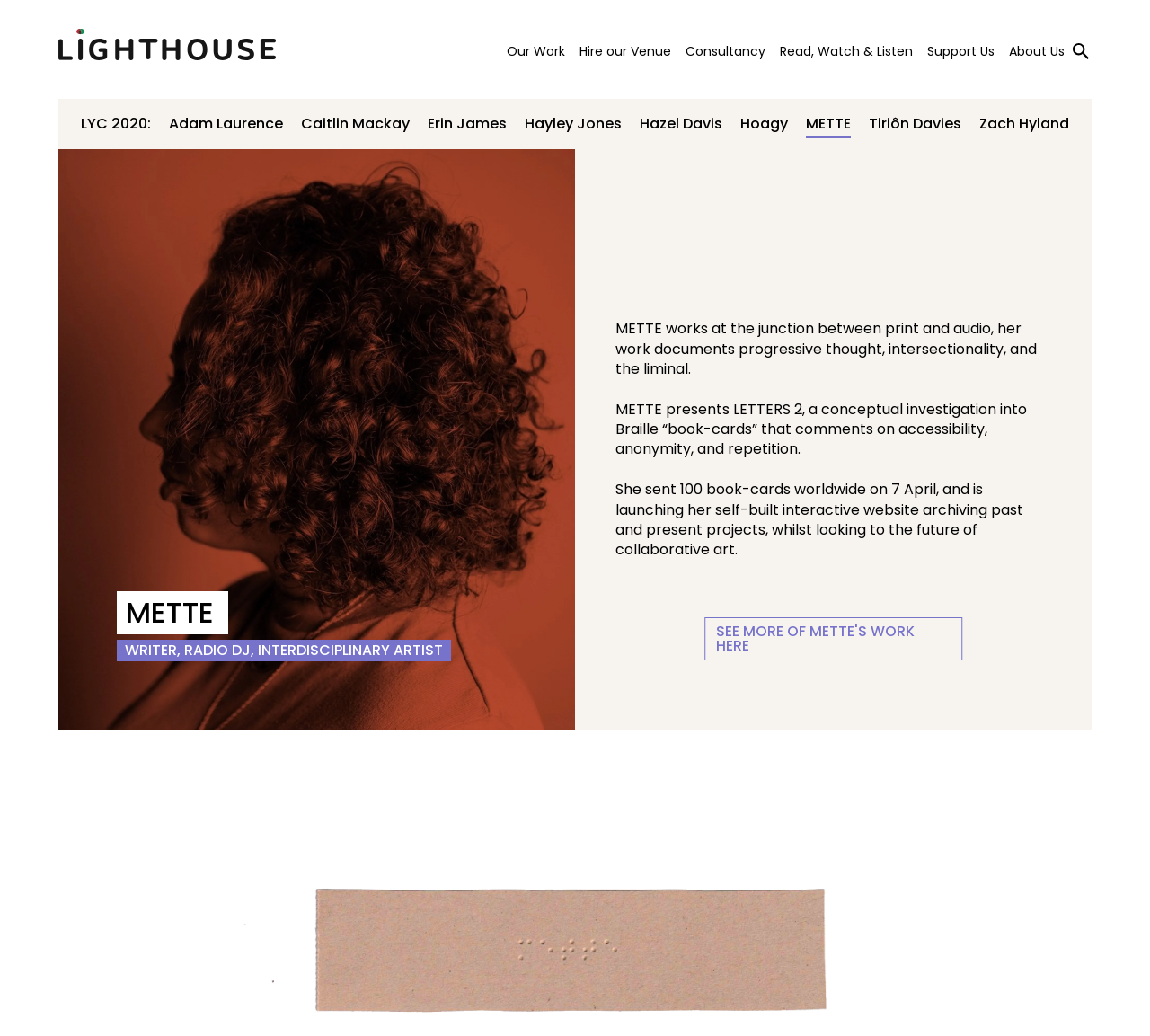Respond with a single word or phrase for the following question: 
What is the name of the conceptual investigation project by METTE?

LETTERS 2